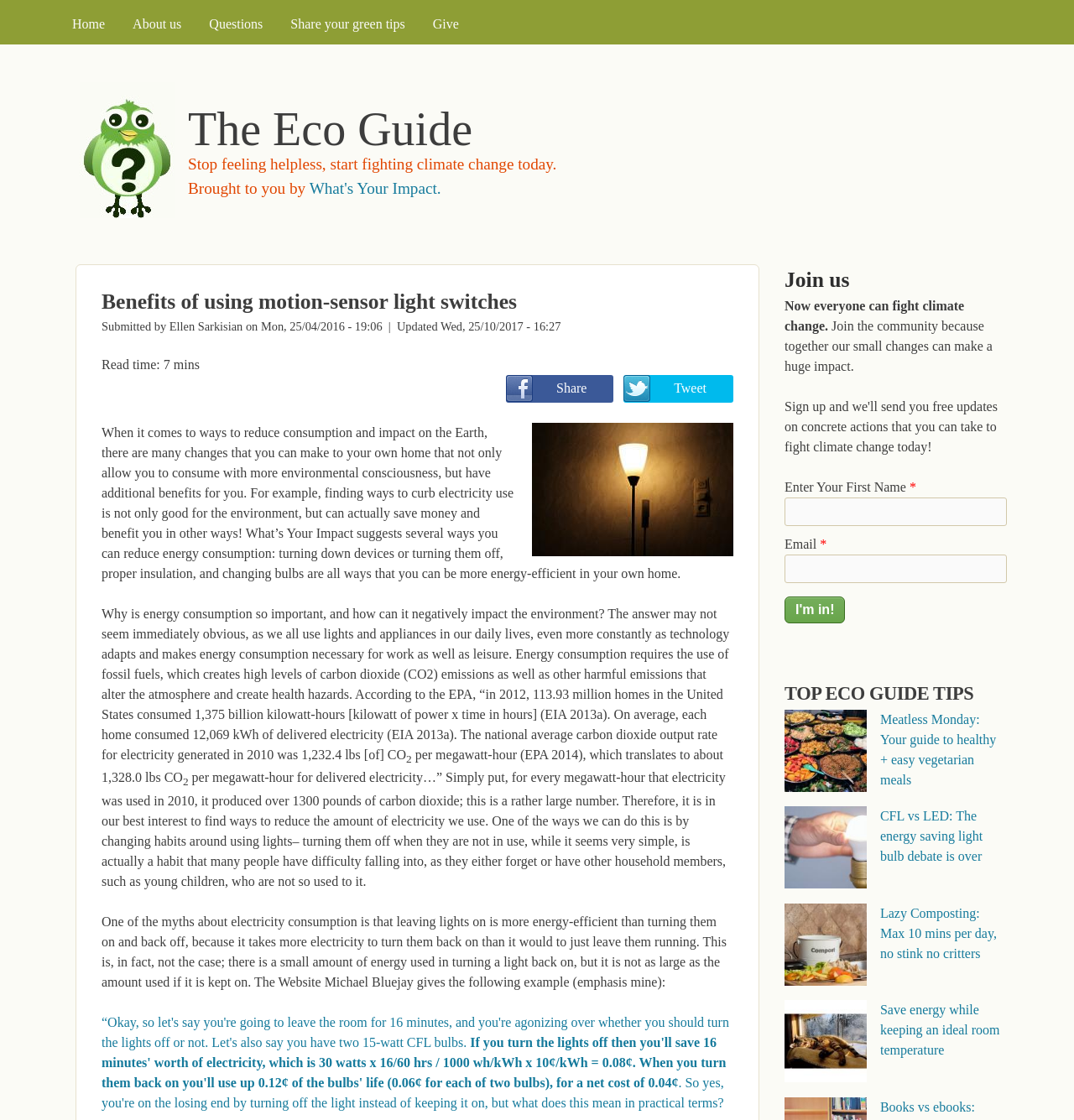Predict the bounding box of the UI element based on the description: "2008 - 2009". The coordinates should be four float numbers between 0 and 1, formatted as [left, top, right, bottom].

None